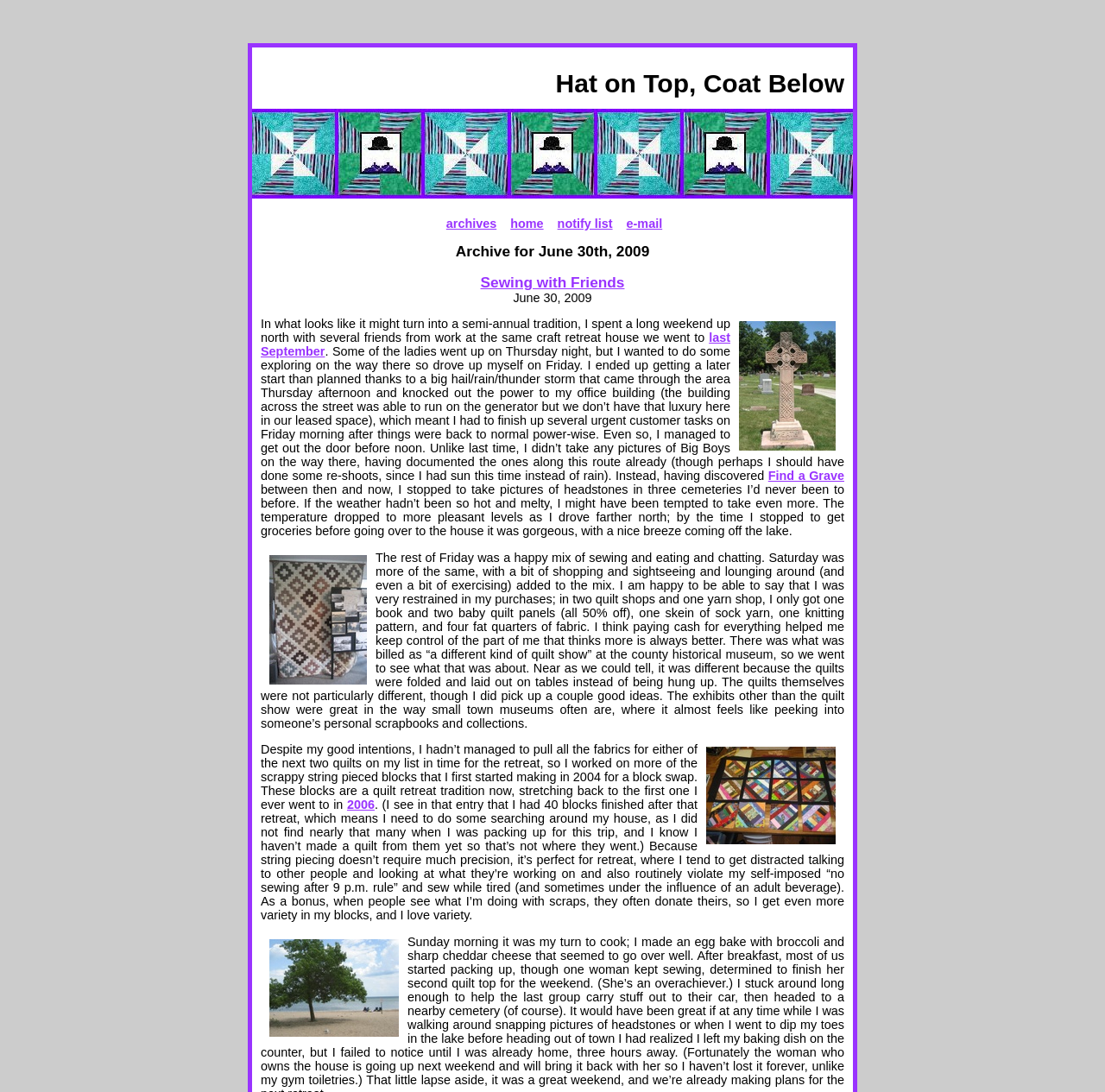Can you extract the primary headline text from the webpage?

Hat on Top, Coat Below